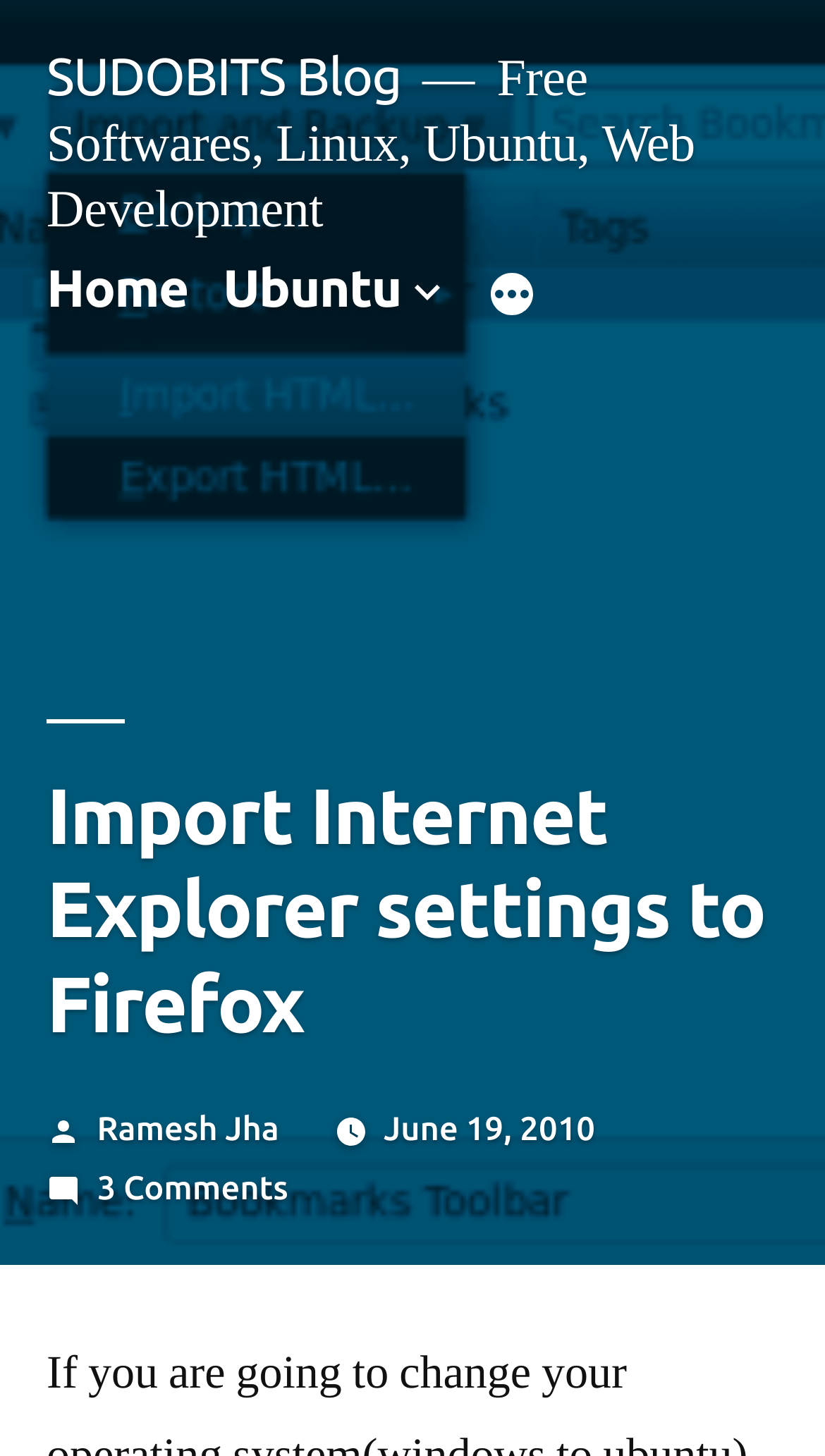Create a detailed summary of all the visual and textual information on the webpage.

The webpage is a blog post titled "Import Internet Explorer settings to Firefox" on the SUDOBITS Blog. At the top left, there is a link to the blog's homepage, accompanied by a tagline "Free Softwares, Linux, Ubuntu, Web Development". 

Below the tagline, a top menu navigation bar is situated, containing links to "Home", "Ubuntu", and a "More" button that has a dropdown menu. There is also an icon button between the "Ubuntu" and "More" links.

The main content of the webpage is dominated by a large image that takes up most of the screen, illustrating how to import internet explorer bookmarks into firefox.

Below the image, the blog post title "Import Internet Explorer settings to Firefox" is displayed as a heading. The author of the post, Ramesh Jha, is credited at the bottom left, along with the post date, June 19, 2010. There is also a link to 3 comments on the post at the bottom left.